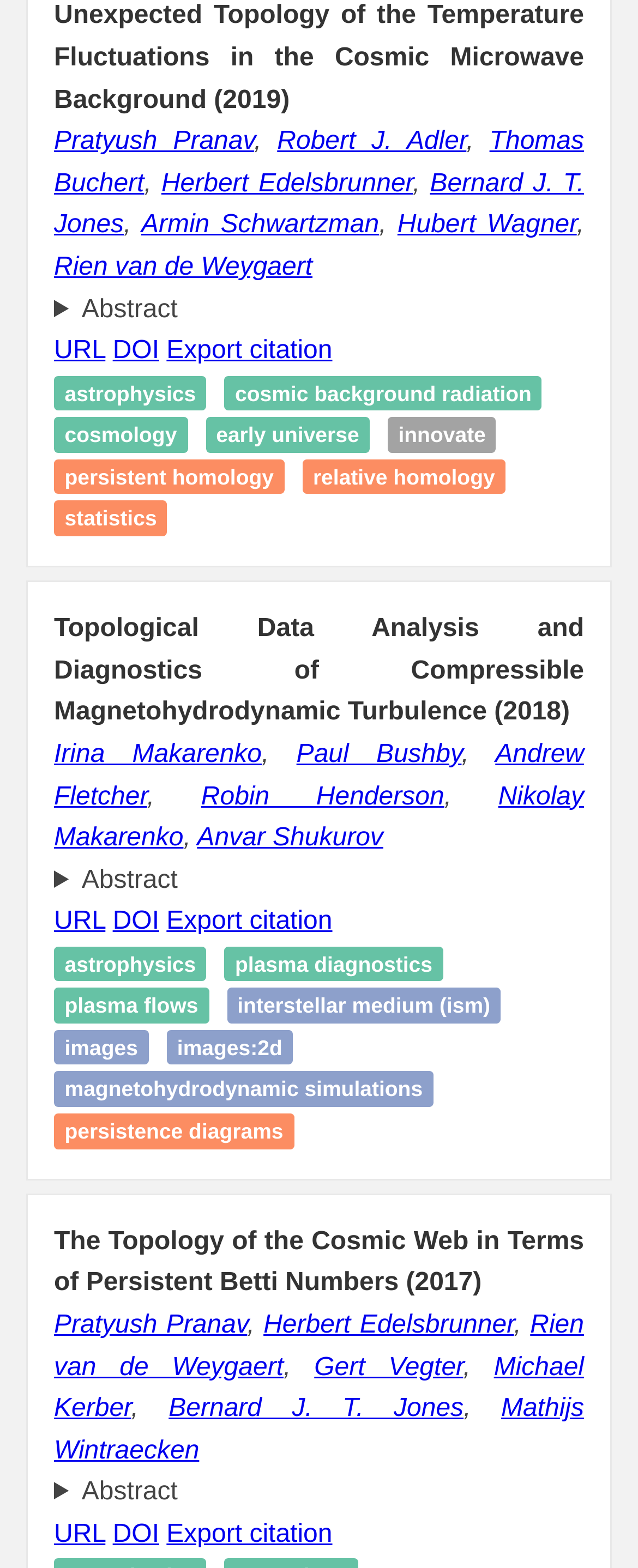Given the description of the UI element: "URL", predict the bounding box coordinates in the form of [left, top, right, bottom], with each value being a float between 0 and 1.

[0.085, 0.215, 0.165, 0.233]